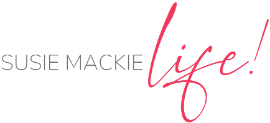Give an in-depth summary of the scene depicted in the image.

The image showcases the vibrant logo of "Susie Mackie Life," featuring the name "Susie Mackie" in a modern, elegant font accompanied by the word "life!" styled in a playful, cursive script. The use of bold colors and dynamic typography conveys a sense of energy and empowerment, reflecting the mission of Susie Mackie to encourage and uplift women. This logo serves as a centerpiece for her brand, which is dedicated to the empowerment of women, enhancing self-esteem, and promoting body-confidence through photography and personal development.